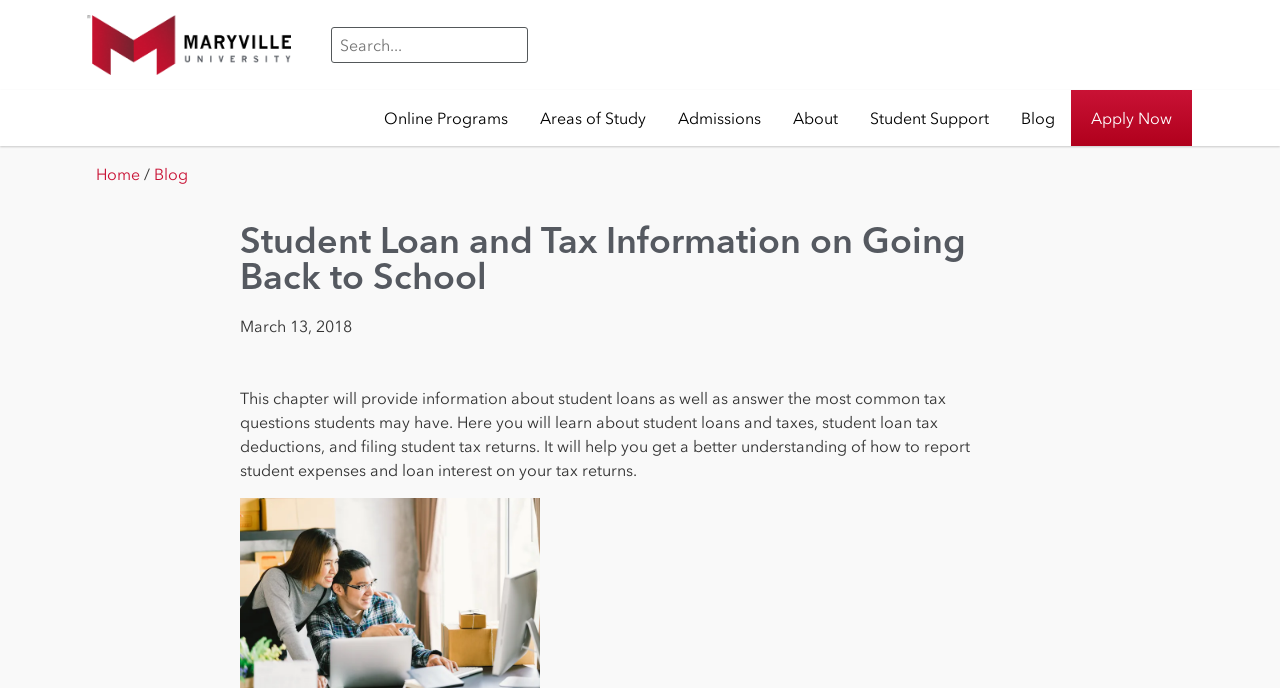Using the format (top-left x, top-left y, bottom-right x, bottom-right y), provide the bounding box coordinates for the described UI element. All values should be floating point numbers between 0 and 1: Areas of Study expand_more

[0.409, 0.131, 0.517, 0.212]